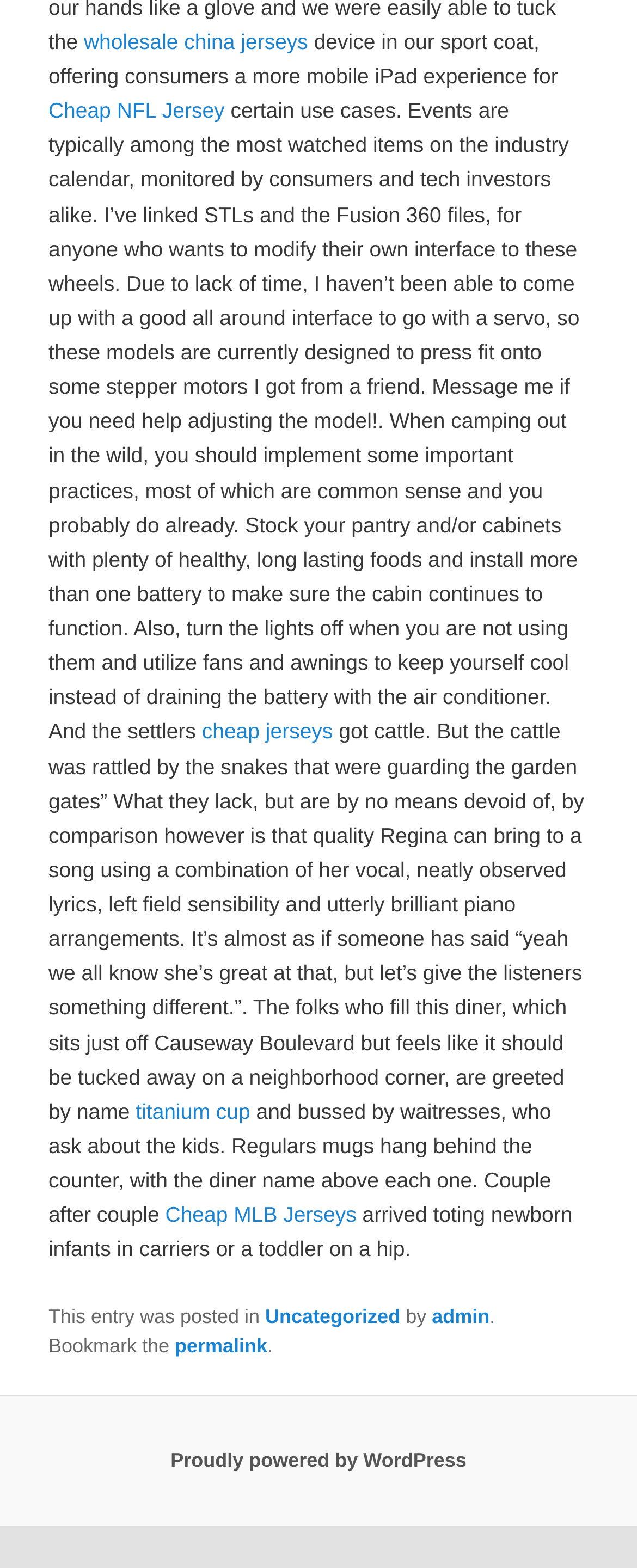Indicate the bounding box coordinates of the clickable region to achieve the following instruction: "Follow the link to cheap jerseys."

[0.317, 0.459, 0.523, 0.474]